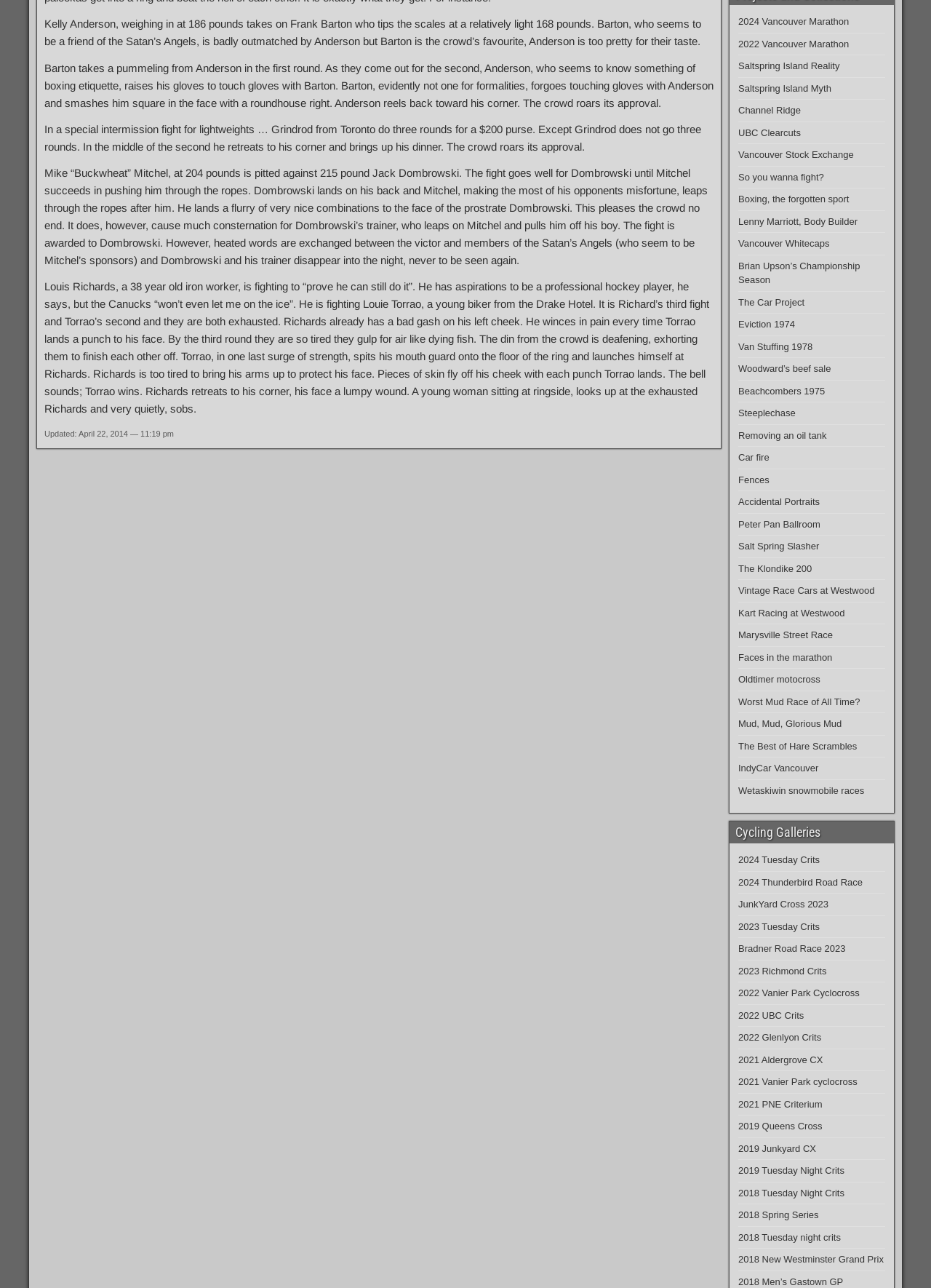Find and provide the bounding box coordinates for the UI element described here: "Fences". The coordinates should be given as four float numbers between 0 and 1: [left, top, right, bottom].

[0.793, 0.368, 0.826, 0.377]